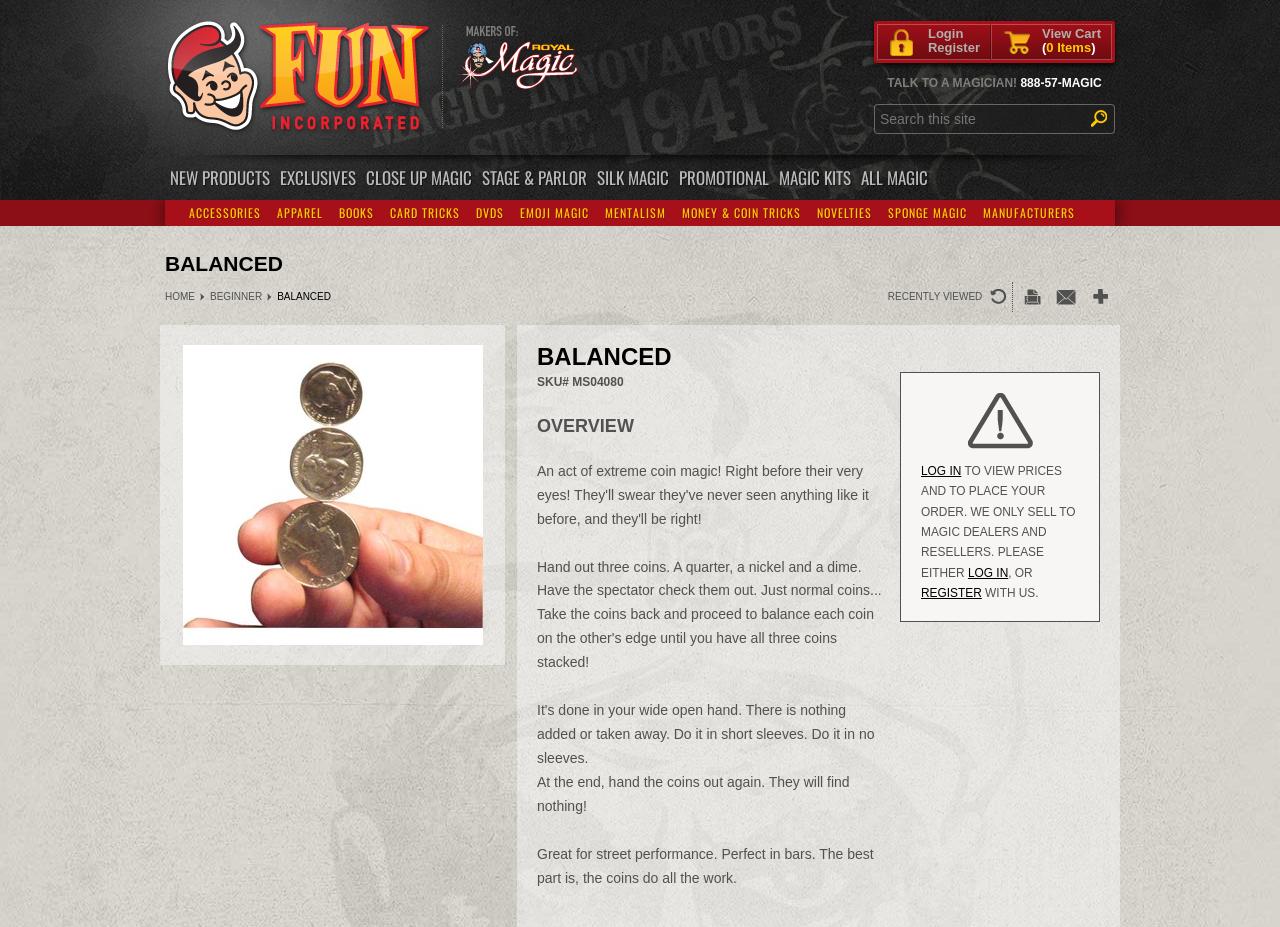Please identify the bounding box coordinates of the area I need to click to accomplish the following instruction: "Search this site".

[0.684, 0.113, 0.87, 0.143]